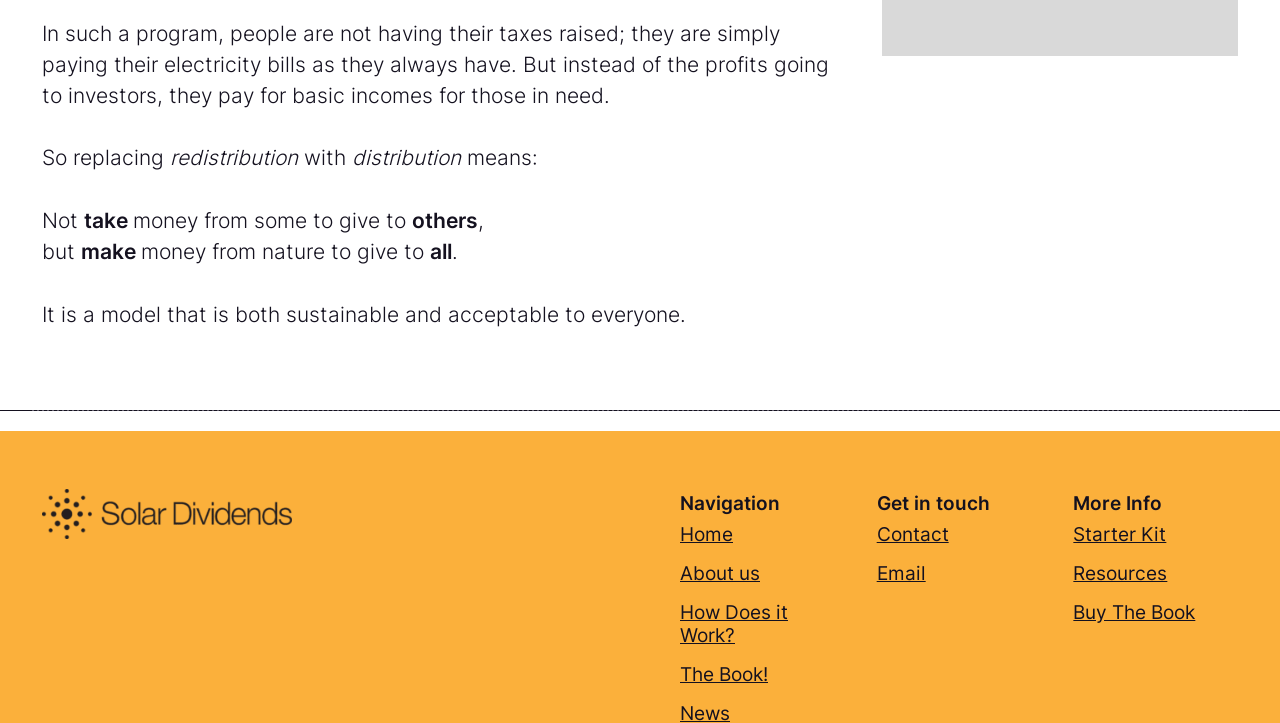Given the element description The Book!, predict the bounding box coordinates for the UI element in the webpage screenshot. The format should be (top-left x, top-left y, bottom-right x, bottom-right y), and the values should be between 0 and 1.

[0.531, 0.916, 0.6, 0.949]